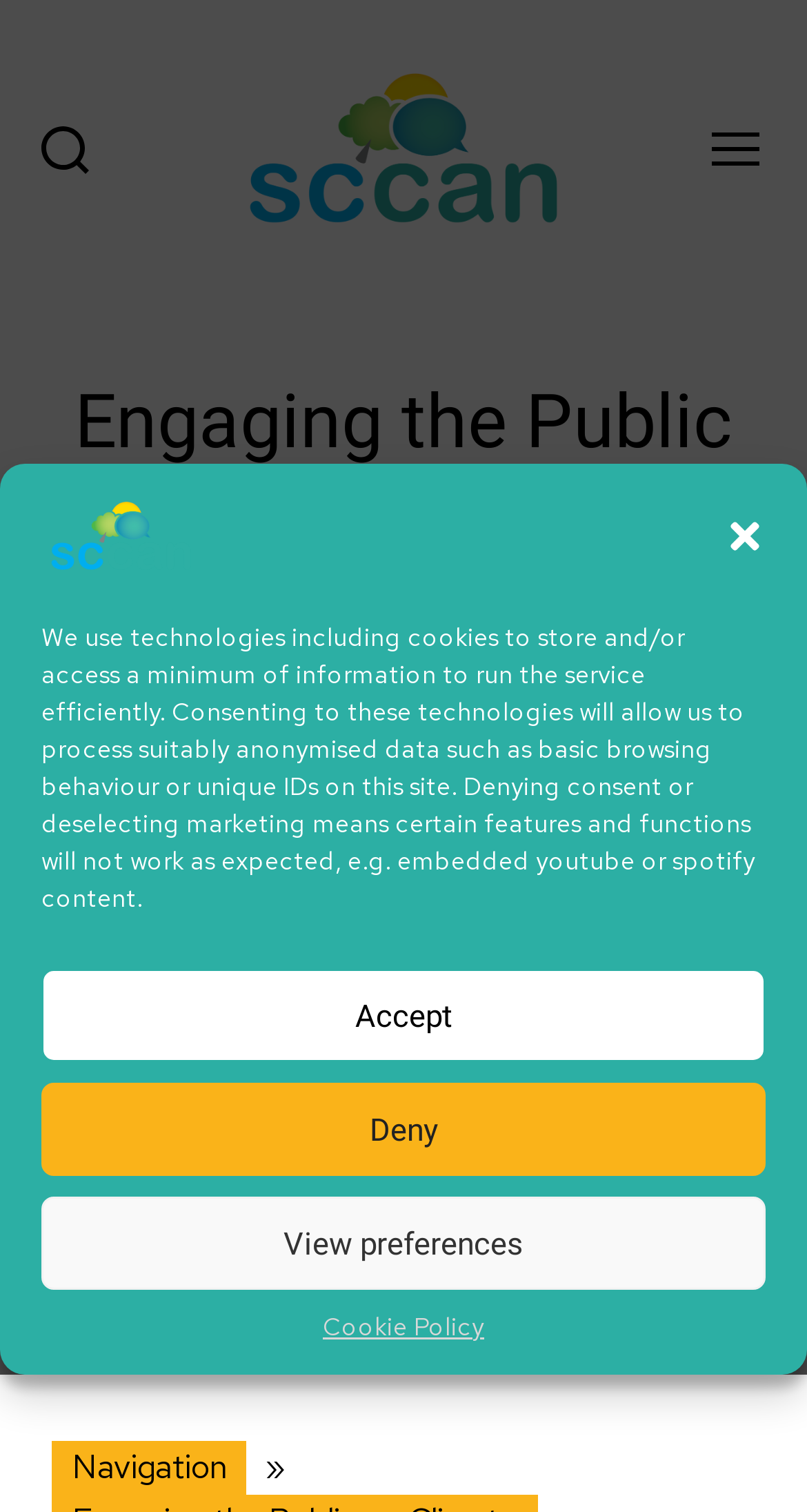Provide the bounding box coordinates in the format (top-left x, top-left y, bottom-right x, bottom-right y). All values are floating point numbers between 0 and 1. Determine the bounding box coordinate of the UI element described as: News

[0.828, 0.563, 0.926, 0.587]